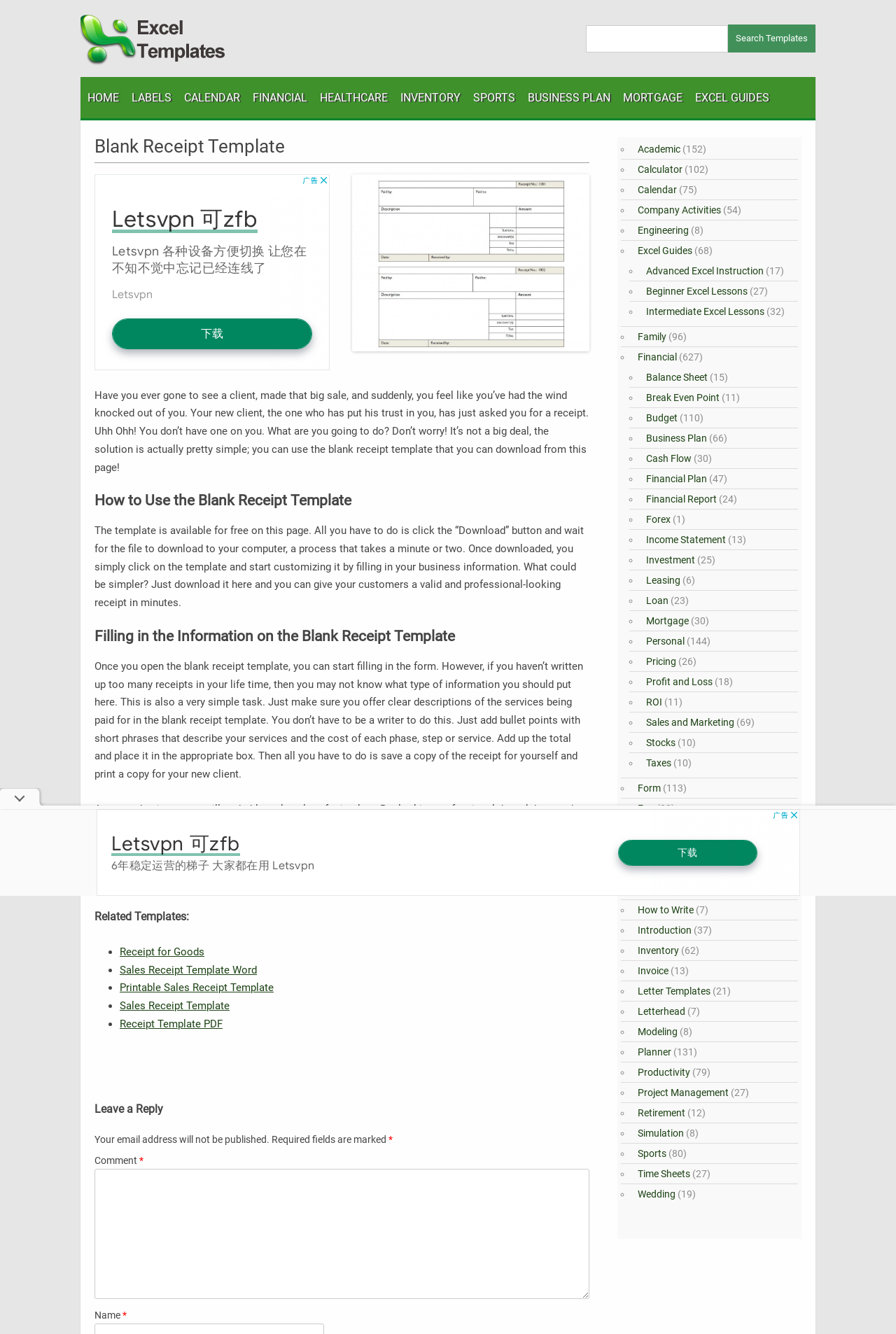Bounding box coordinates are to be given in the format (top-left x, top-left y, bottom-right x, bottom-right y). All values must be floating point numbers between 0 and 1. Provide the bounding box coordinate for the UI element described as: CBD

None